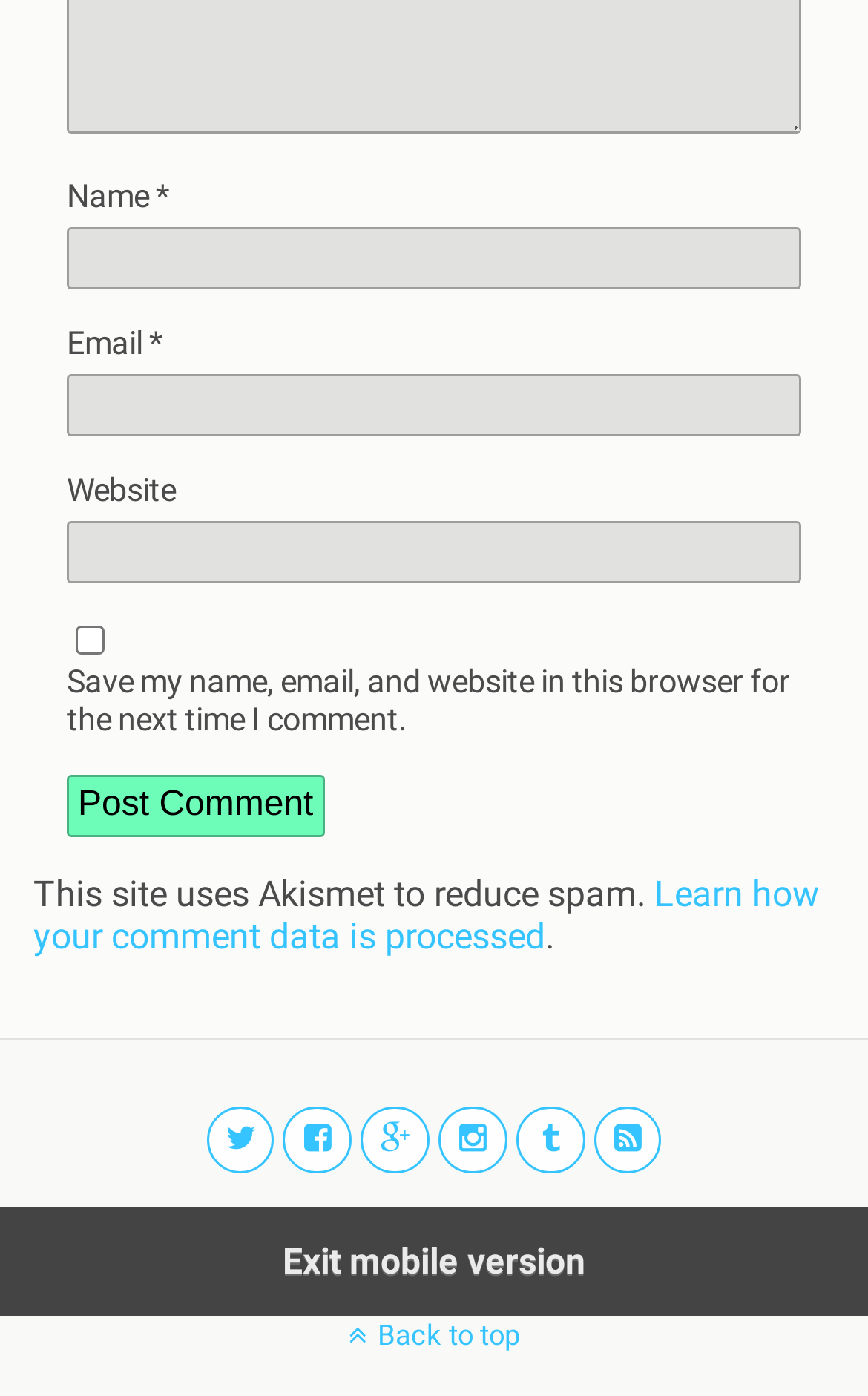What is the purpose of the 'Exit mobile version' link?
Can you provide a detailed and comprehensive answer to the question?

The 'Exit mobile version' link is likely to allow users to switch from the mobile version of the website to the desktop version, providing a different user experience.